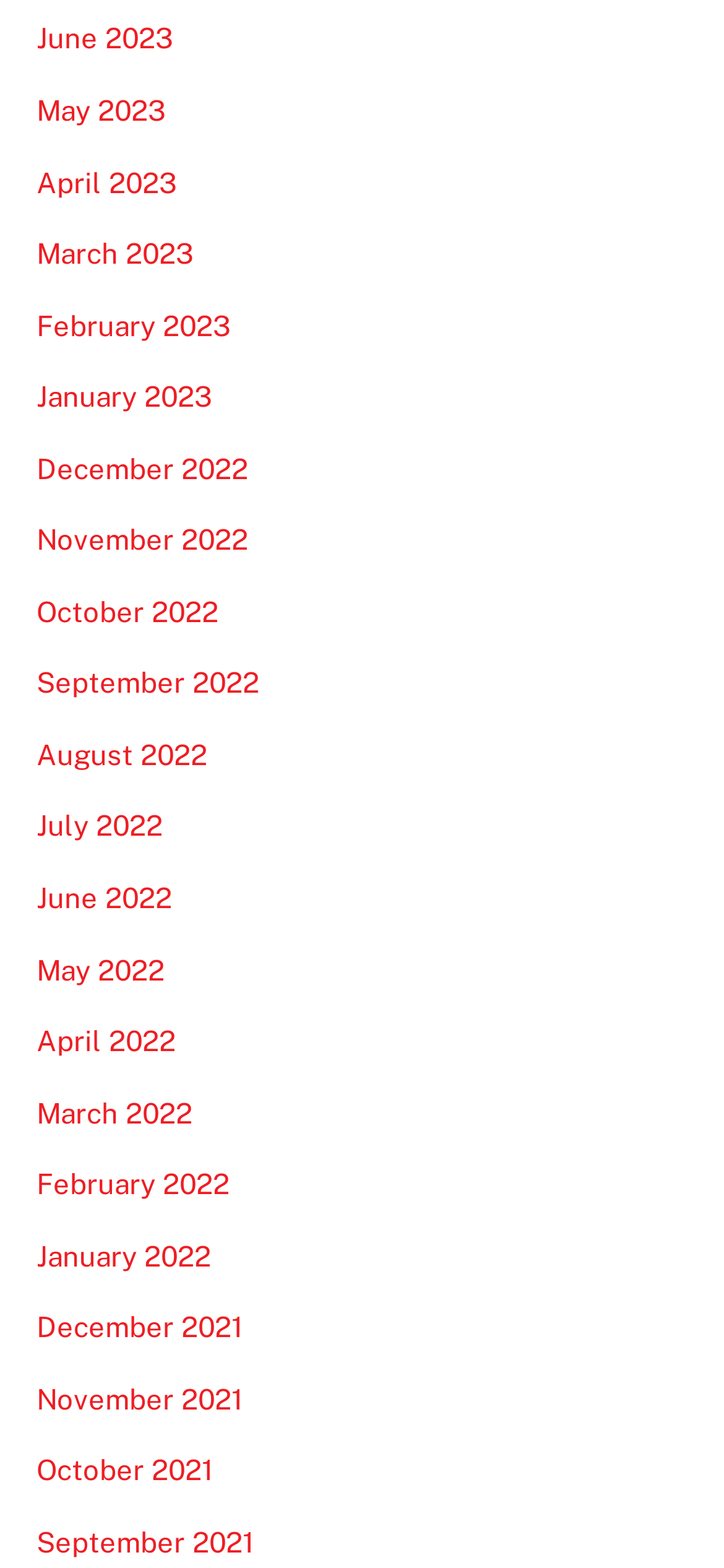Using the image as a reference, answer the following question in as much detail as possible:
What is the most recent month listed?

I looked at the list of links on the webpage and found that the topmost link is 'June 2023', which suggests that it is the most recent month listed.